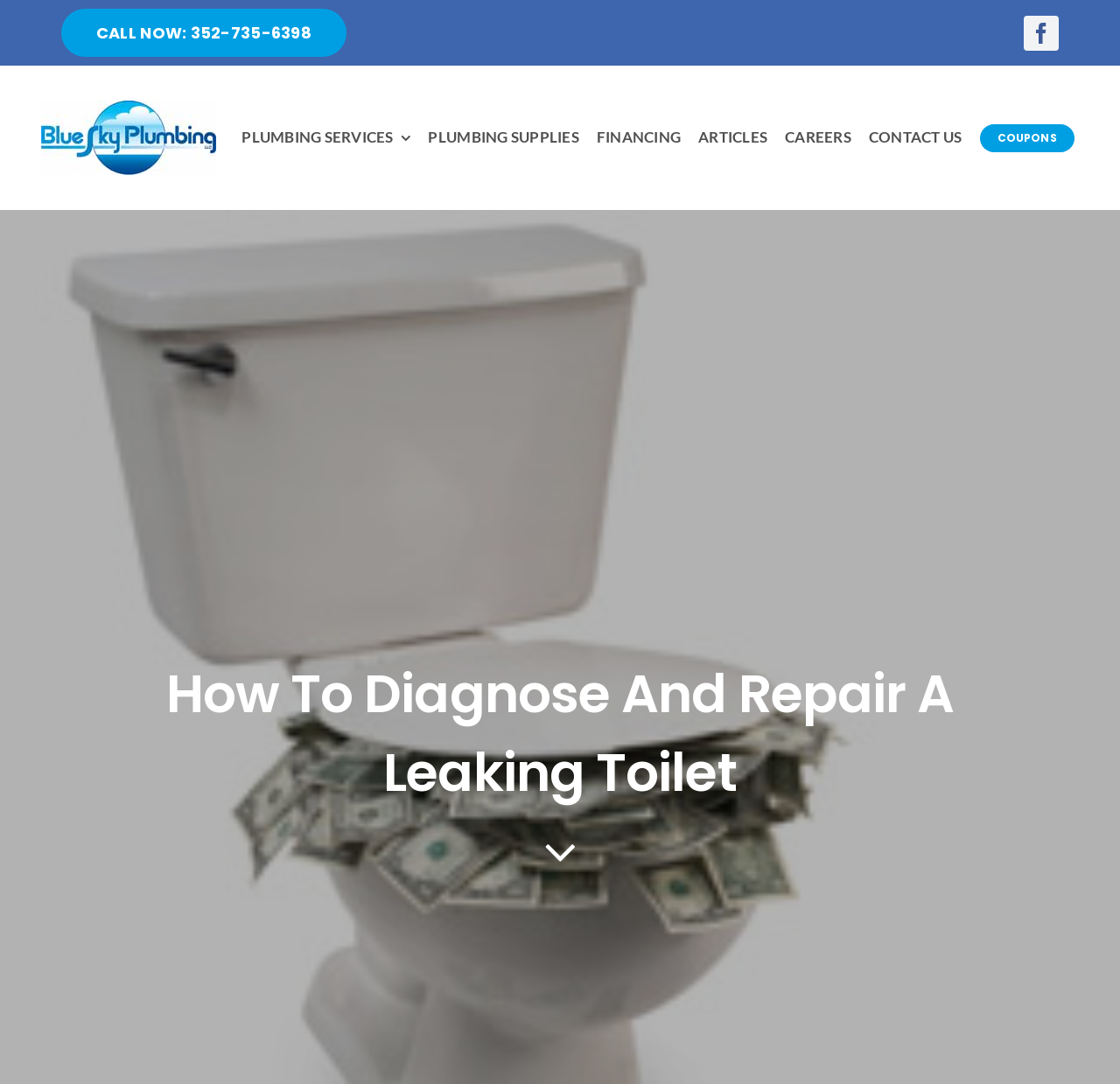What is the phone number to call for plumbing services?
Craft a detailed and extensive response to the question.

I found the phone number by looking at the link with the text 'CALL NOW' at the top of the page, which has a bounding box coordinate of [0.055, 0.008, 0.309, 0.052].